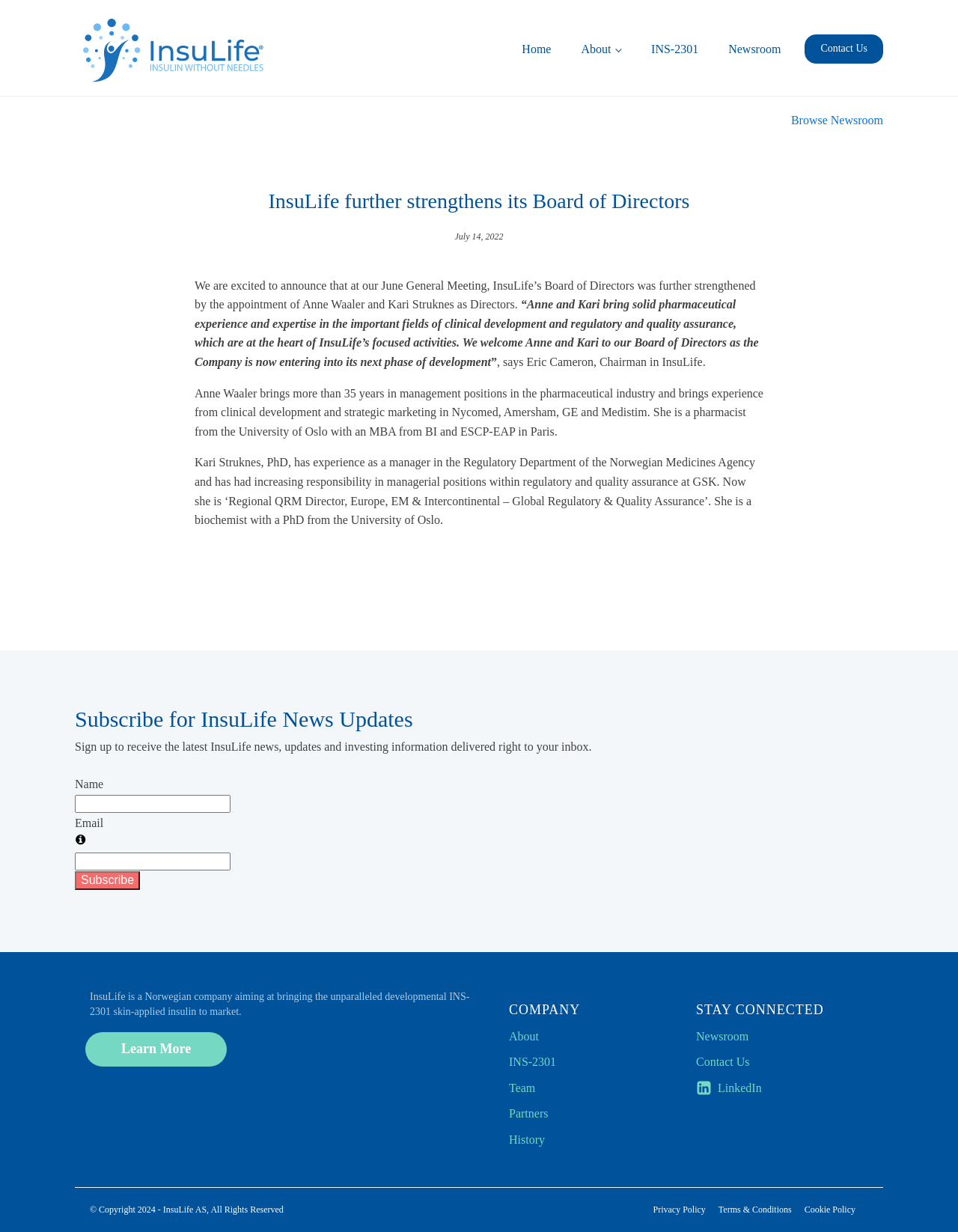What is the date of the news article?
Please provide a comprehensive answer to the question based on the webpage screenshot.

The date of the news article can be found in the StaticText element with the text 'July 14, 2022' located at [0.471, 0.4, 0.529, 0.409].